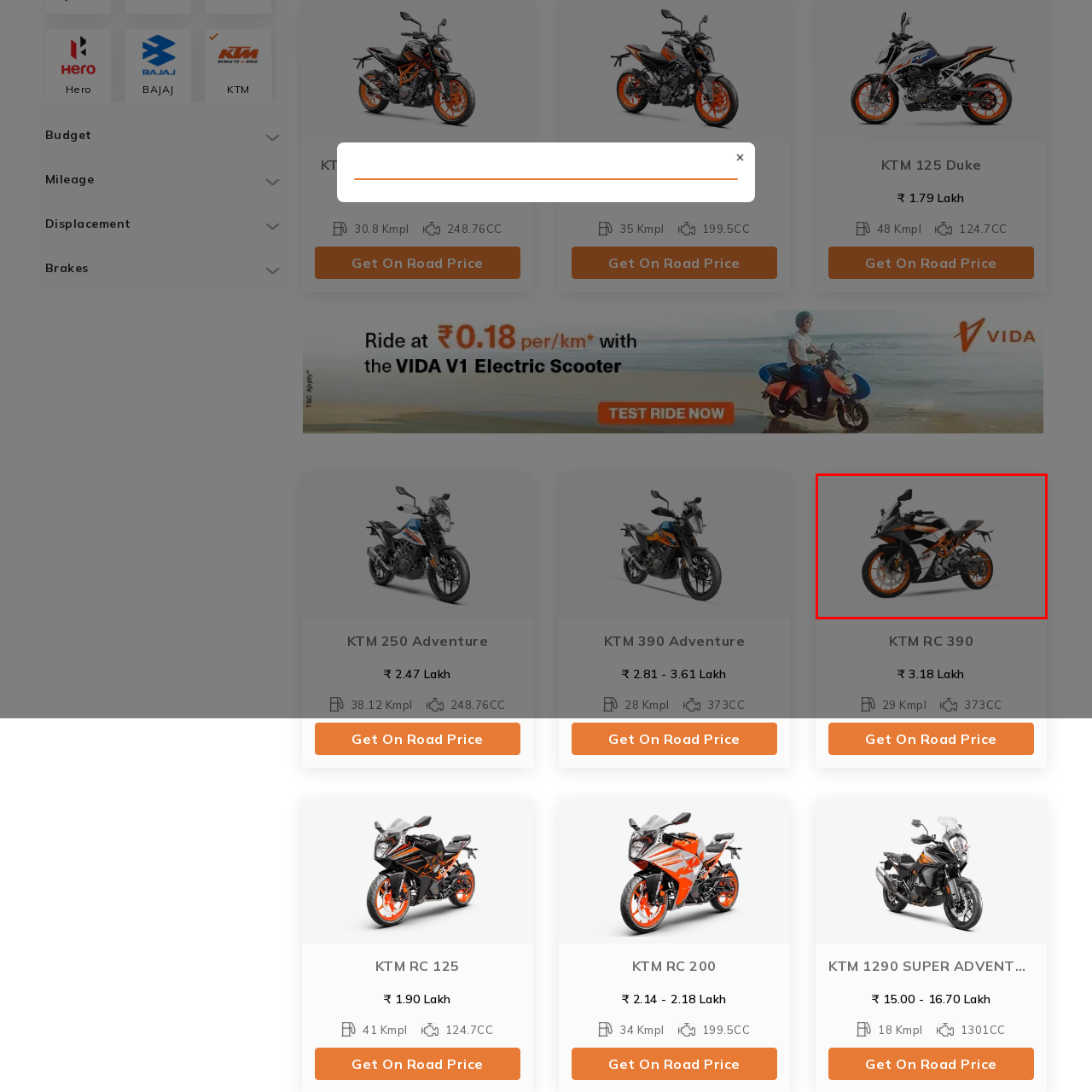Please provide a comprehensive description of the image highlighted by the red bounding box.

The image features a sleek and sporty motorcycle, specifically the KTM RC 390. Known for its aggressive styling, the bike showcases a striking combination of black and orange colors, giving it a fierce appearance. The design highlights sharp lines and aerodynamic features, making it ideal for performance enthusiasts. With its lightweight frame and powerful engine, the KTM RC 390 is engineered for speed and agility on the road, attracting riders who crave an exhilarating experience.